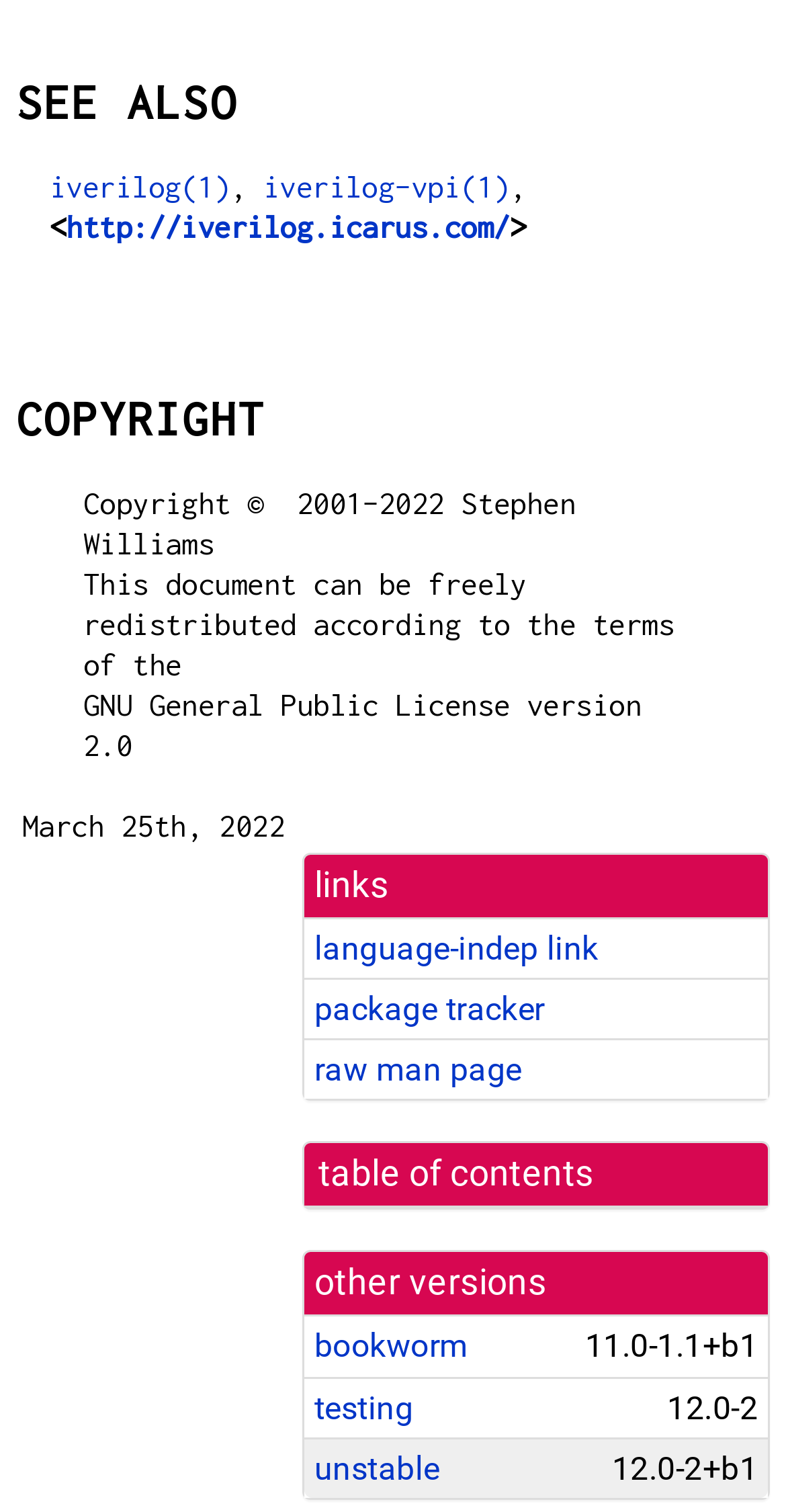What is the date mentioned in the layout table?
Please provide a comprehensive answer to the question based on the webpage screenshot.

I examined the layout table and found a layout table cell element with the text 'March 25th, 2022', which is the date mentioned.